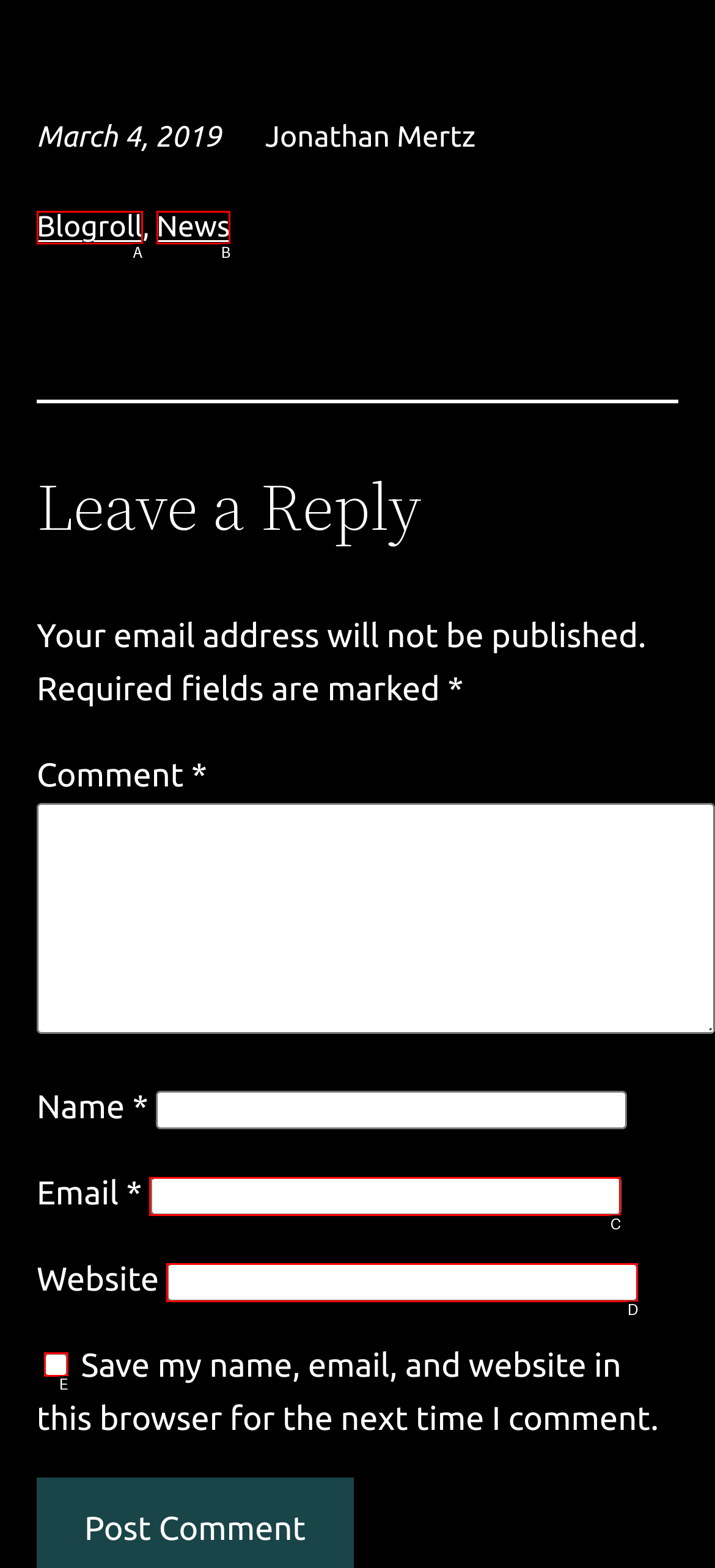Tell me which one HTML element best matches the description: Blogroll Answer with the option's letter from the given choices directly.

A